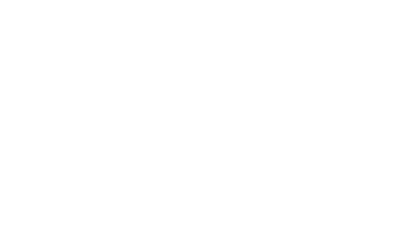Give a comprehensive caption that covers the entire image content.

The image features a logo representing the "MileSplit OH Supports OATCCC" initiative. This logo emphasizes the support for the Ohio Association of Track and Cross Country Coaches (OATCCC) and highlights the organization's commitment to promoting and enhancing the sports of track and cross country in Ohio. It likely serves as a visual identifier for the partnership between MileSplit OH and OATCCC, aimed at fostering community engagement and support for coaches and athletes in these disciplines. The logo may be utilized in promotional materials and on the dedicated web page, showcasing sponsors who contribute to the growth of track and cross country programs in the region.